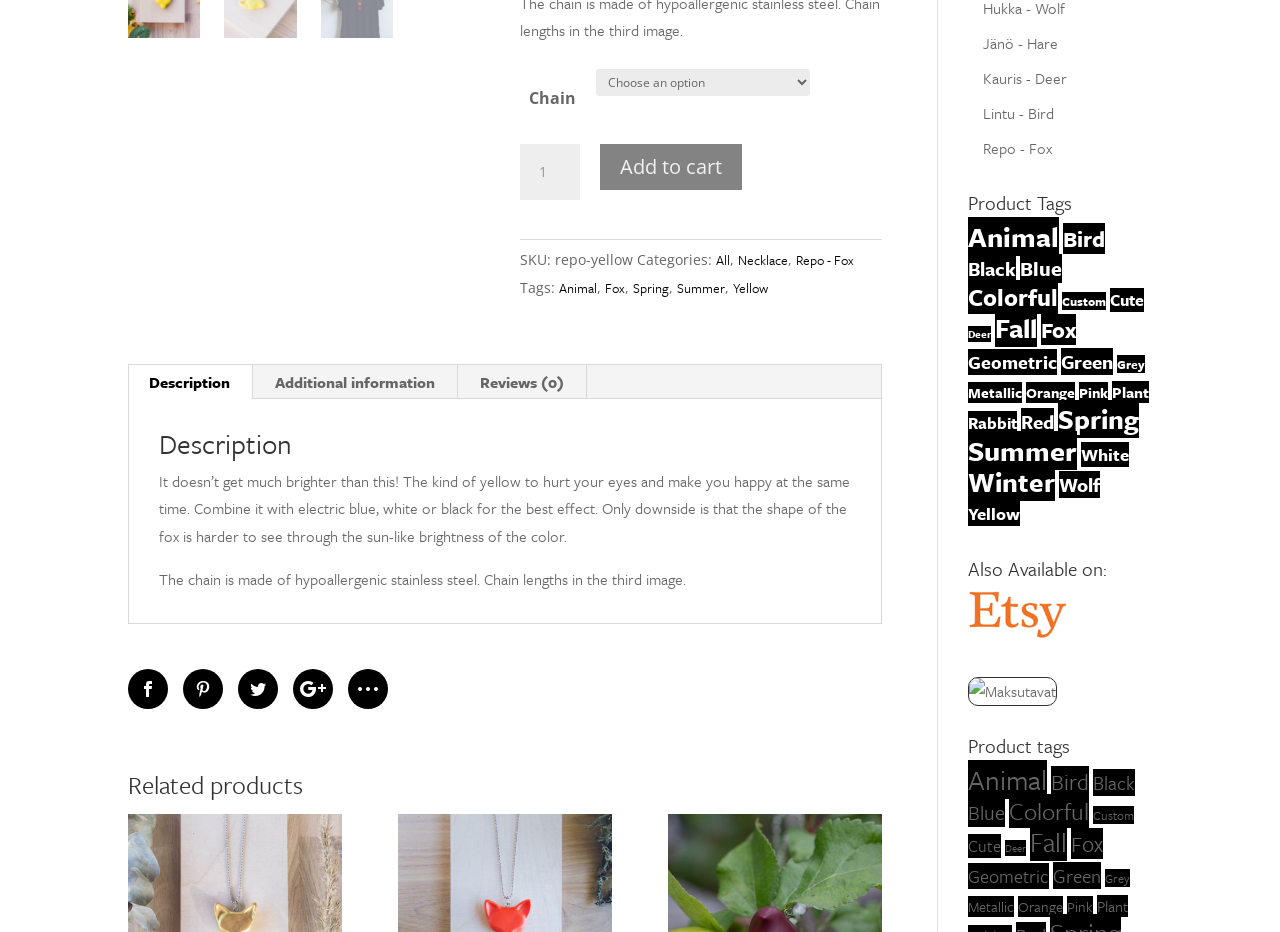Provide the bounding box coordinates for the UI element that is described as: "parent_node: Also Available on:".

[0.756, 0.667, 0.835, 0.69]